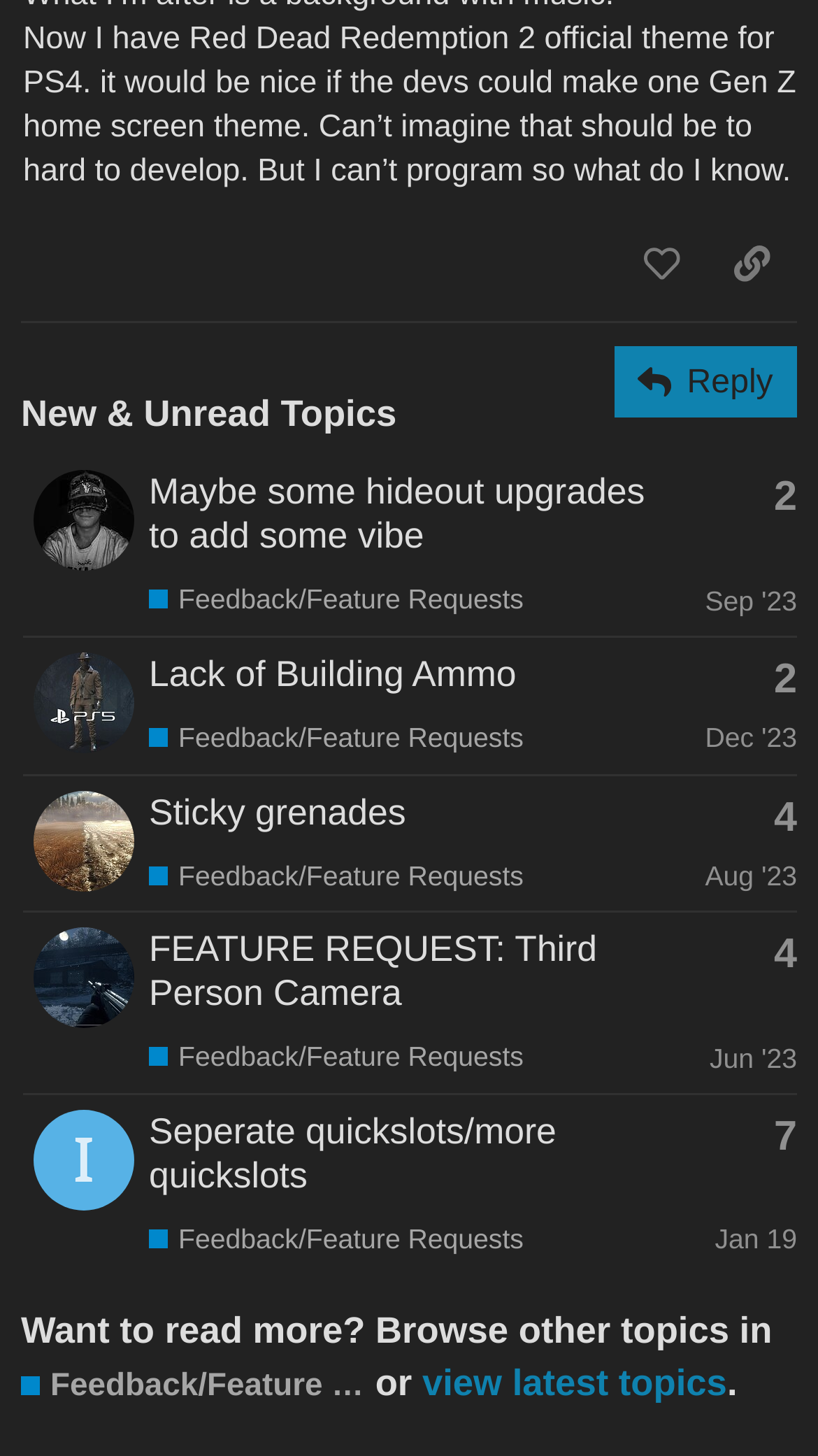Who started the topic 'Maybe some hideout upgrades to add some vibe'?
Refer to the screenshot and respond with a concise word or phrase.

MorVain